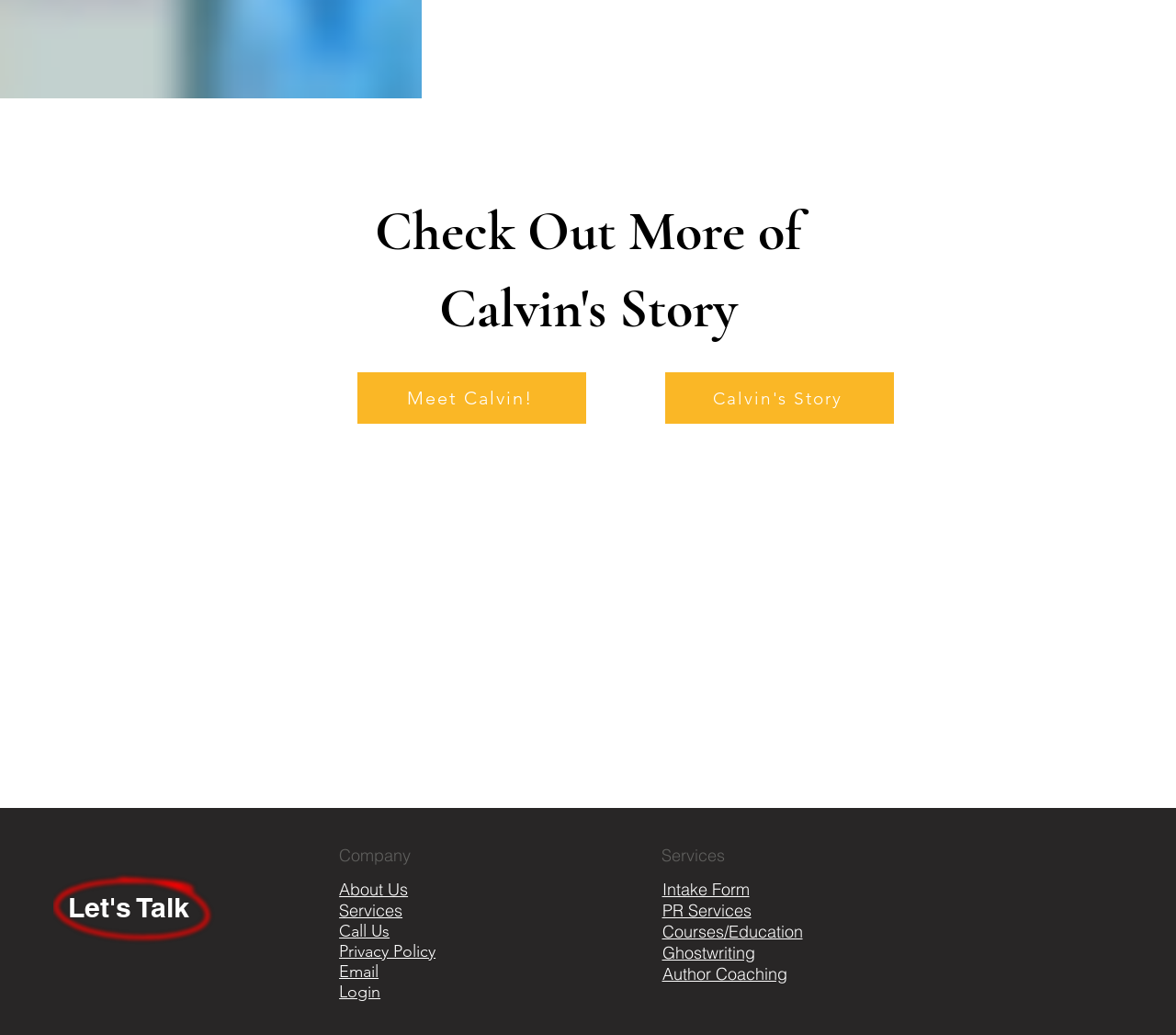Identify the bounding box for the element characterized by the following description: "Author Coaching".

[0.563, 0.931, 0.669, 0.951]